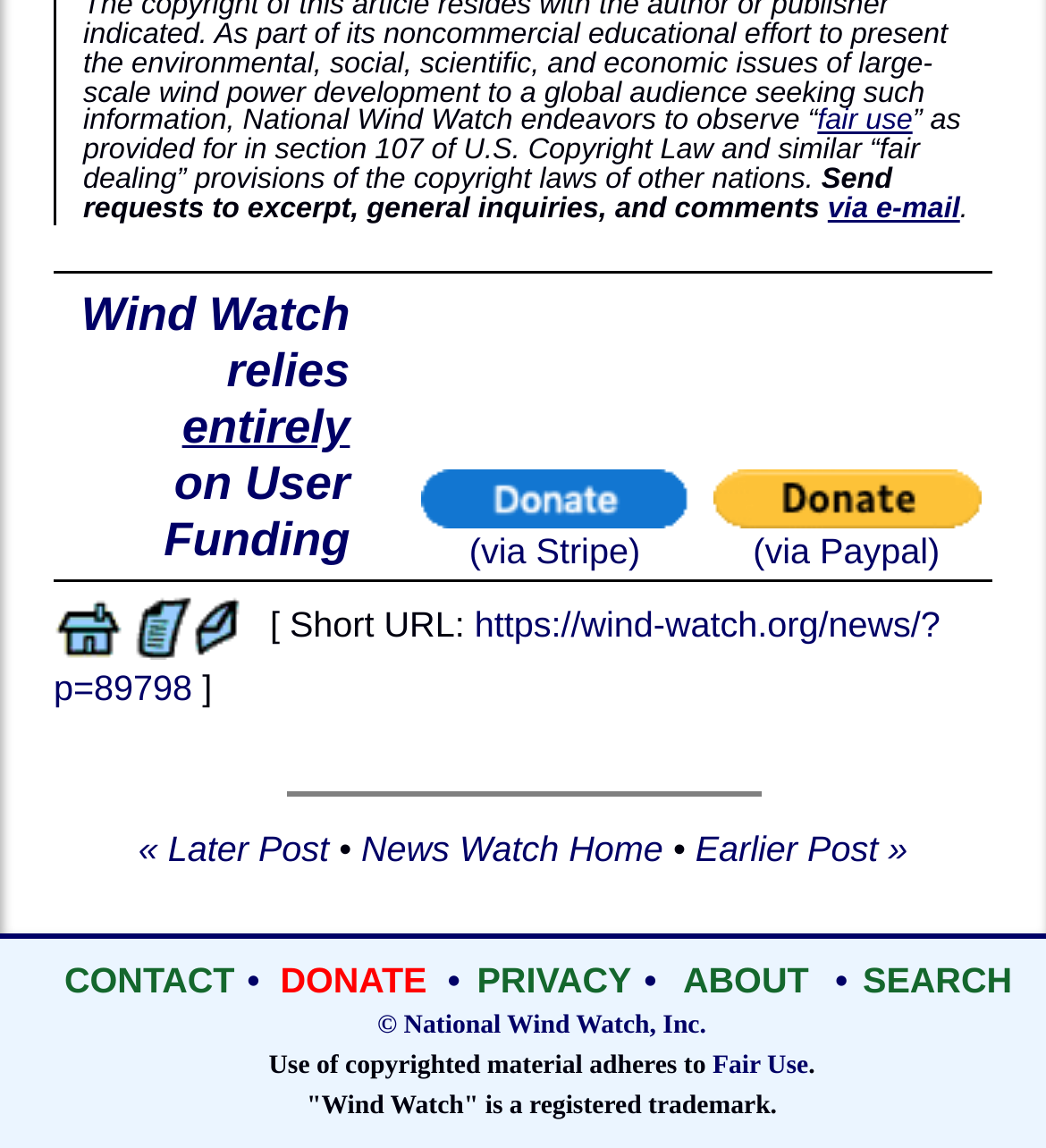How can I contact Wind Watch?
Examine the image and provide an in-depth answer to the question.

I found a link element with the text 'via e-mail', which suggests that users can contact Wind Watch via email.